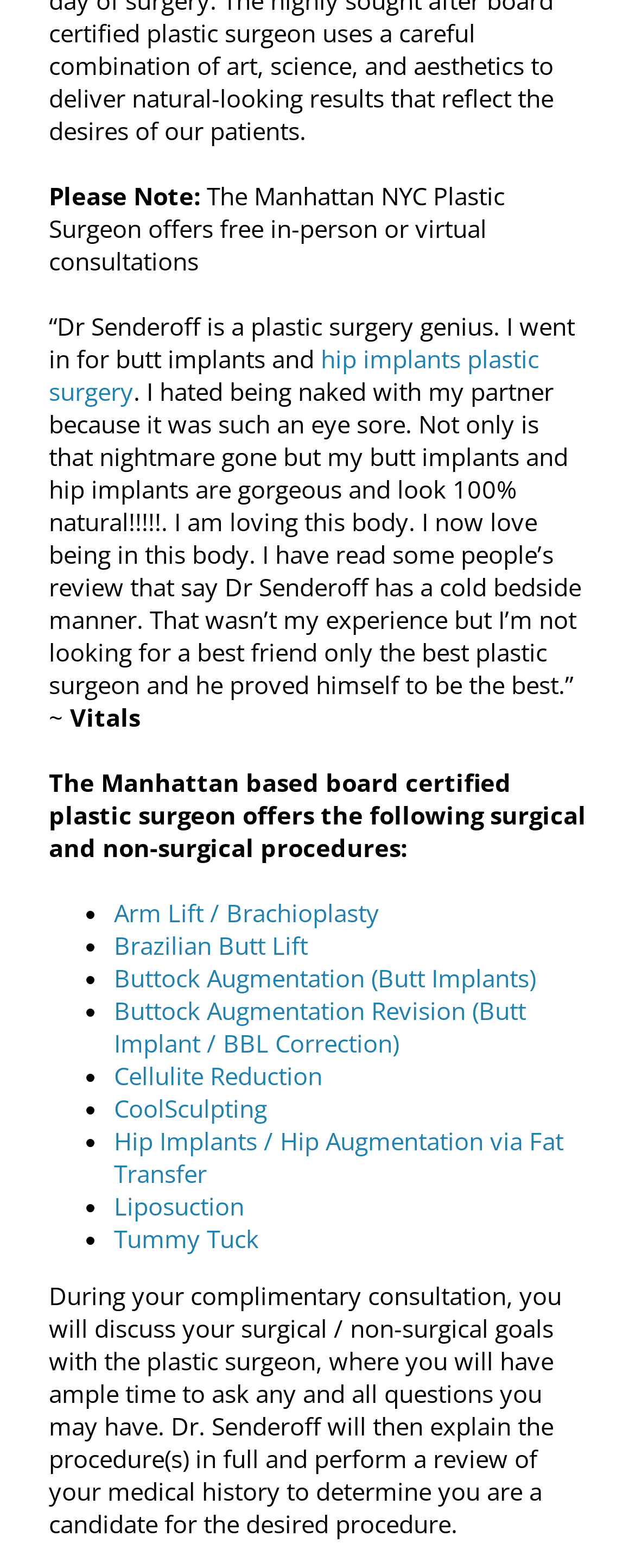Given the description Cellulite Reduction, predict the bounding box coordinates of the UI element. Ensure the coordinates are in the format (top-left x, top-left y, bottom-right x, bottom-right y) and all values are between 0 and 1.

[0.179, 0.675, 0.508, 0.696]